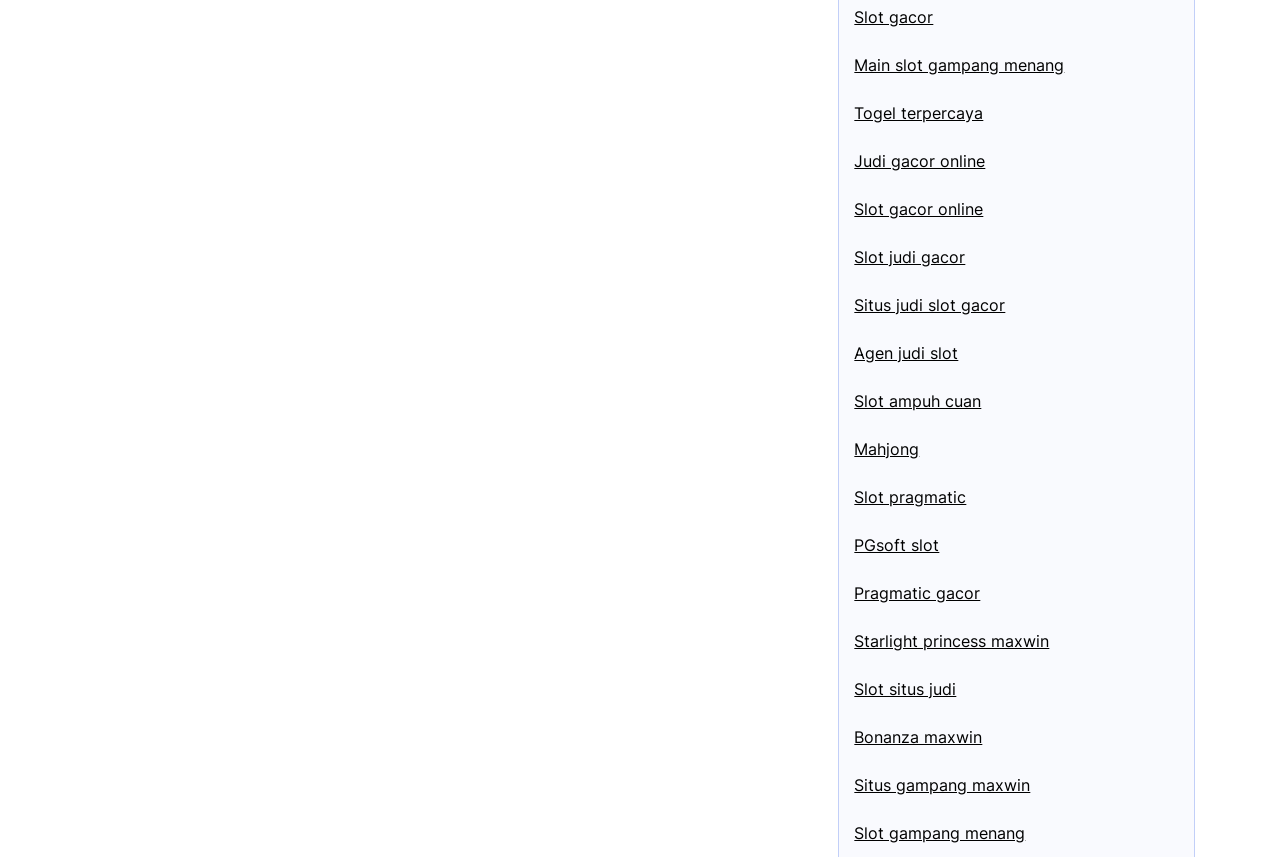Give a concise answer using only one word or phrase for this question:
What is the first link on the webpage?

Slot gacor